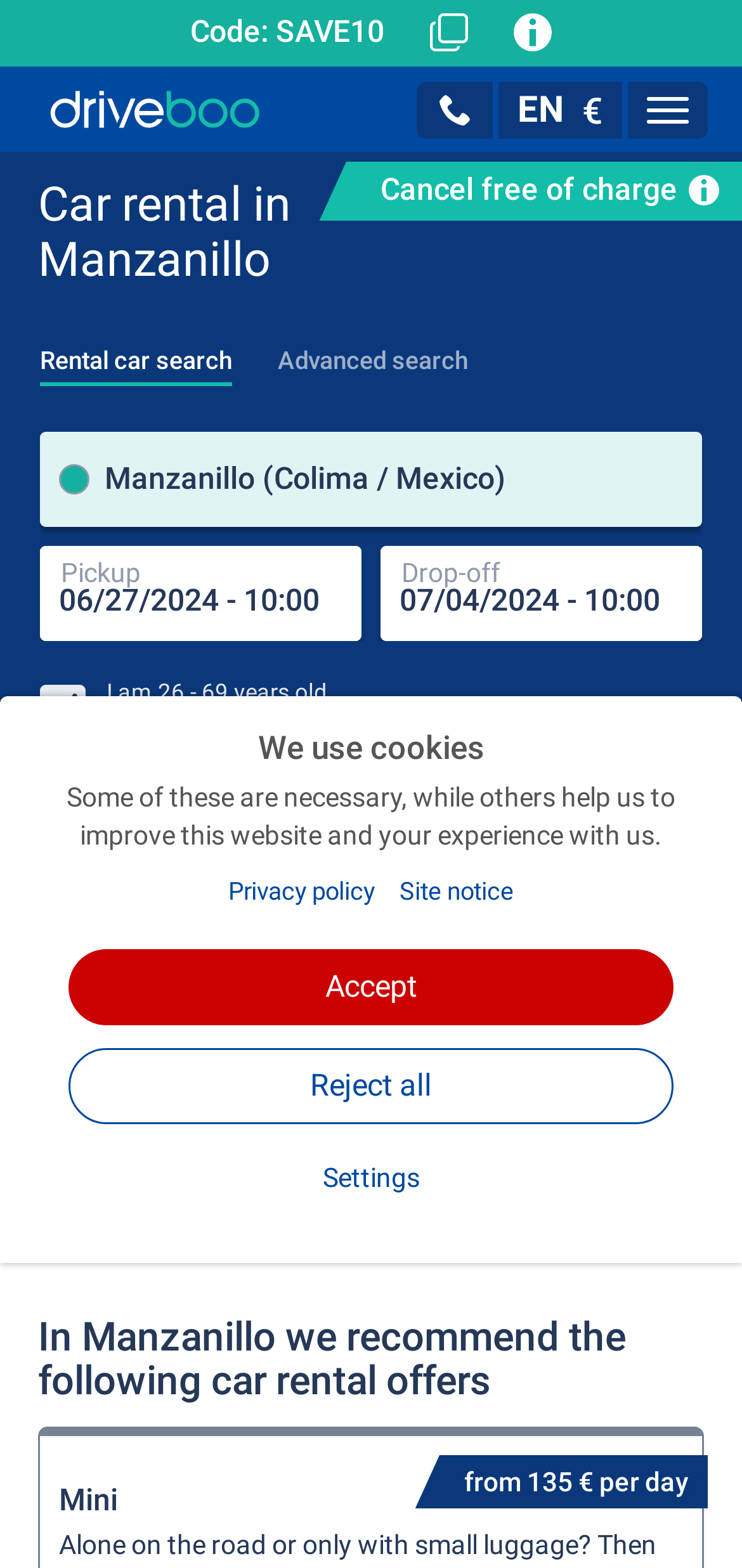Please provide a comprehensive answer to the question below using the information from the image: What is the recommended car rental offer in Manzanillo?

I found this answer by looking at the section 'In Manzanillo we recommend the following car rental offers' and finding the price mentioned, which is 'from 135 € per day'.